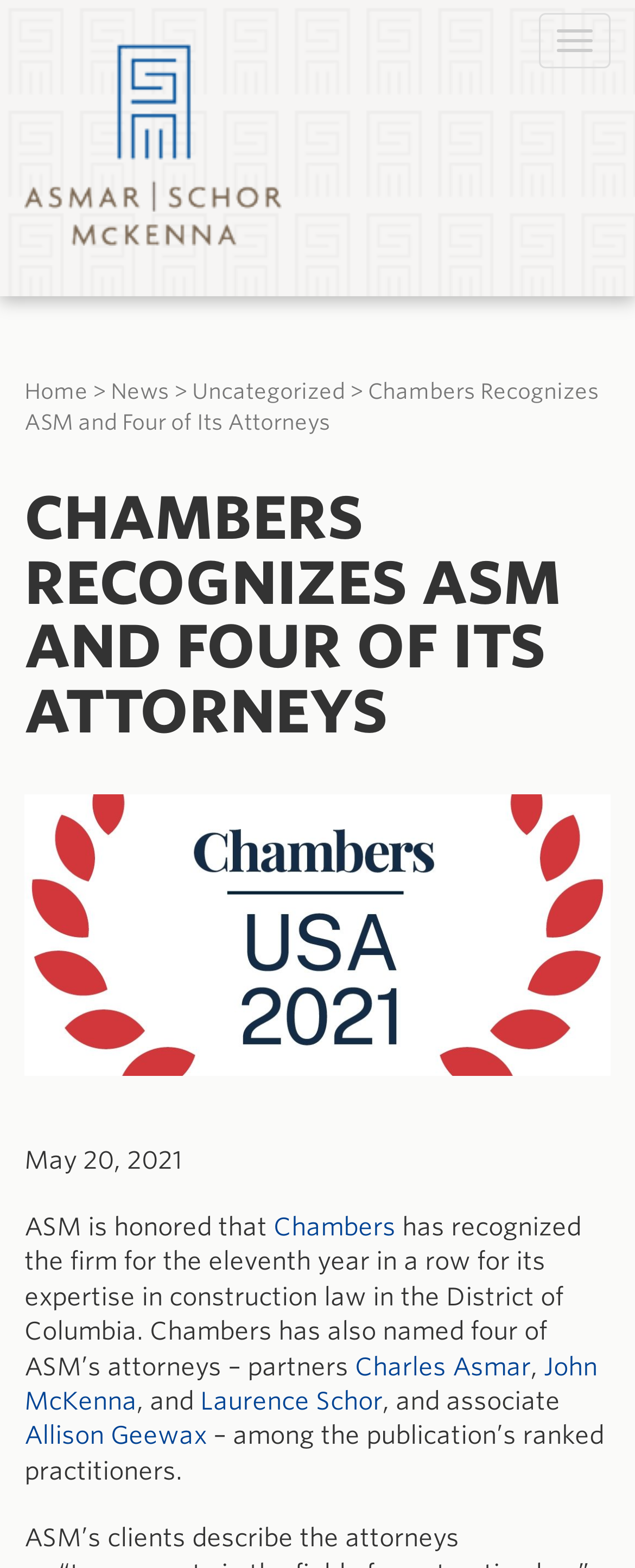Answer the question using only one word or a concise phrase: What is the date mentioned in the article?

May 20, 2021